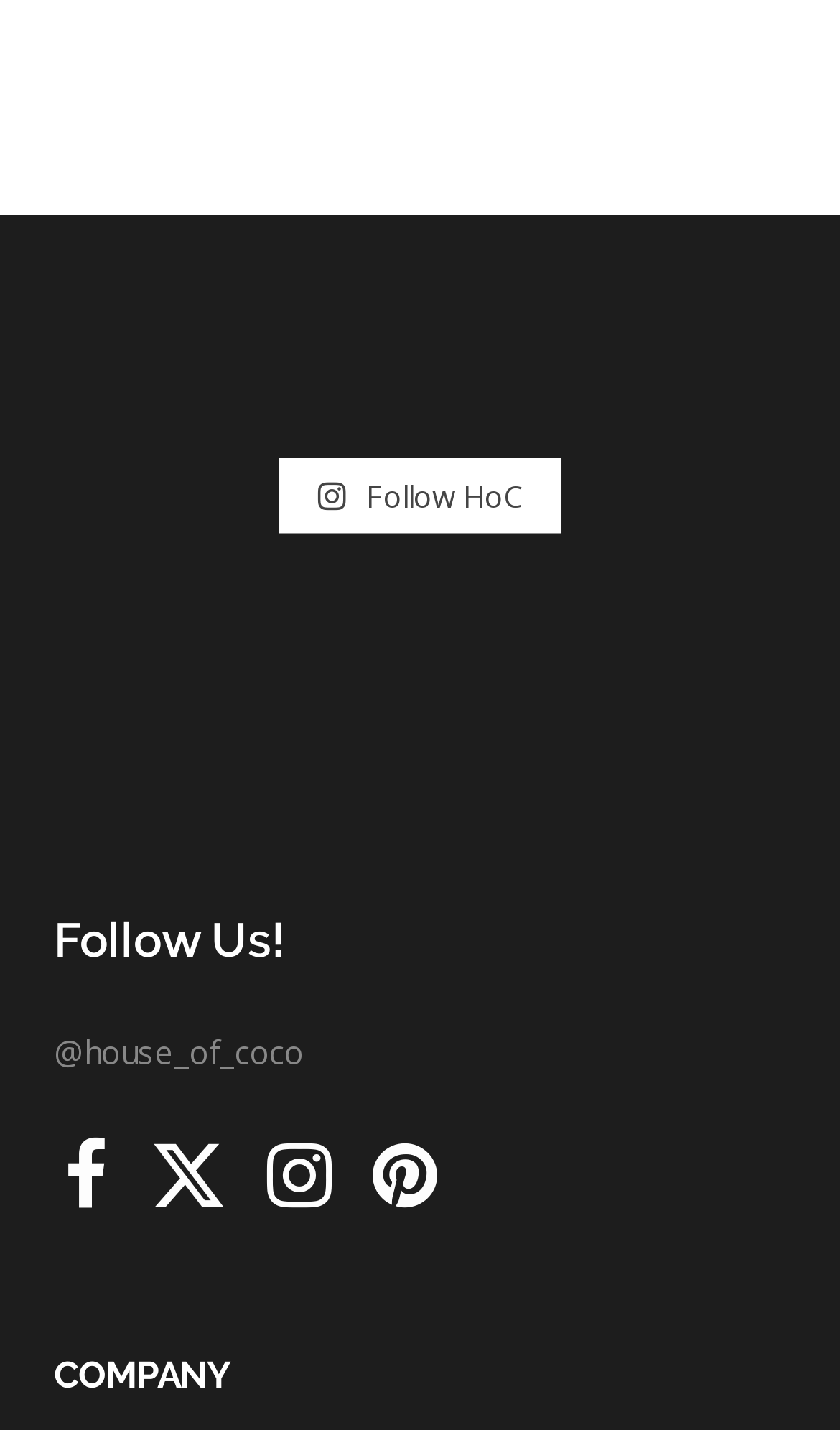Please provide a brief answer to the question using only one word or phrase: 
How many social media platforms are listed?

4